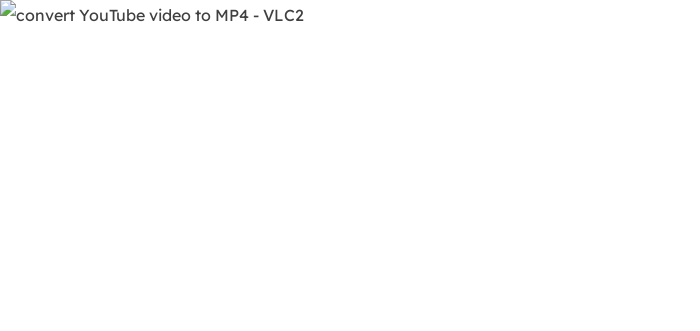Answer the question in a single word or phrase:
What format is the video being converted to?

MP4